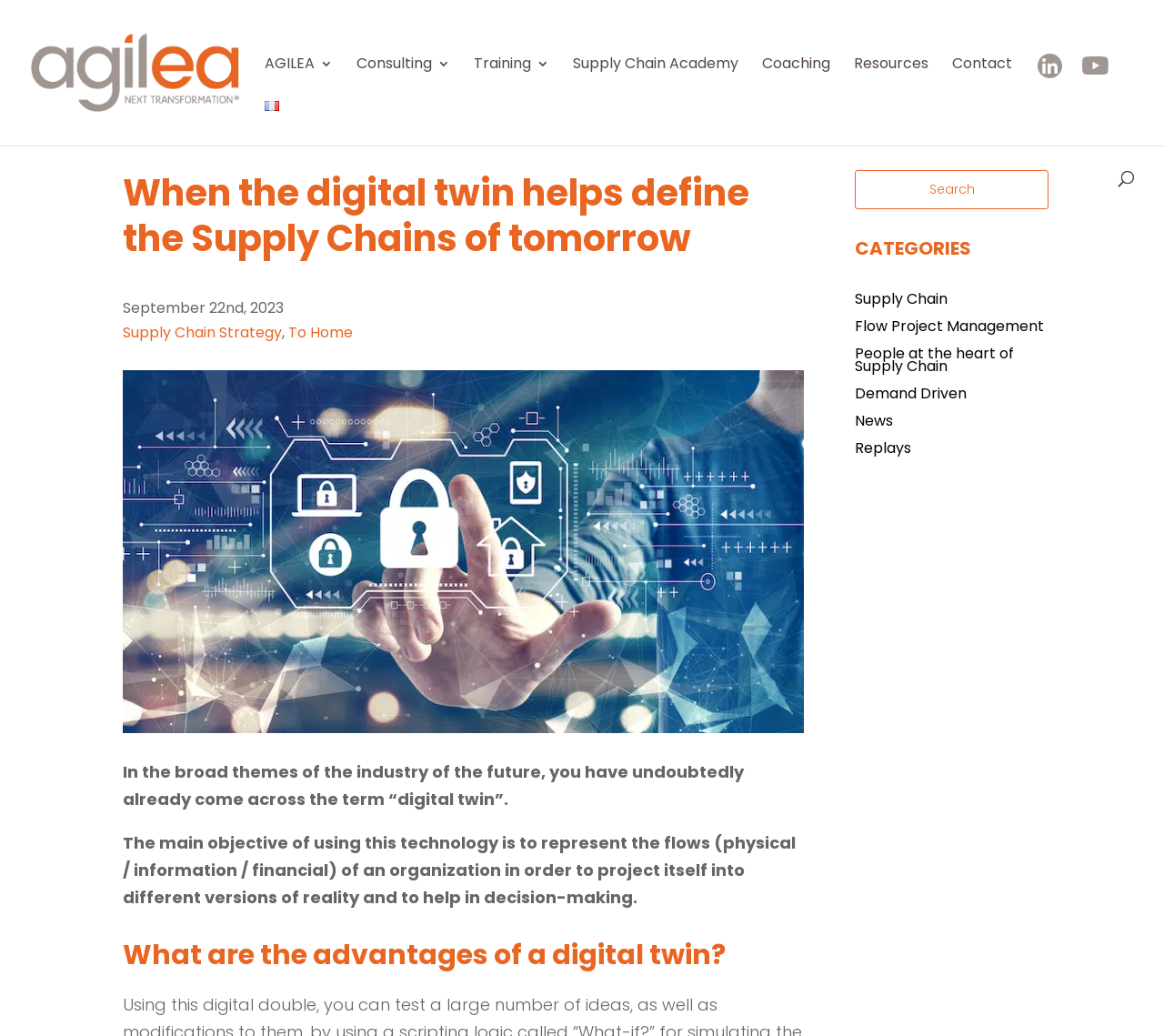Identify the bounding box coordinates of the clickable region necessary to fulfill the following instruction: "View news". The bounding box coordinates should be four float numbers between 0 and 1, i.e., [left, top, right, bottom].

[0.735, 0.4, 0.767, 0.419]